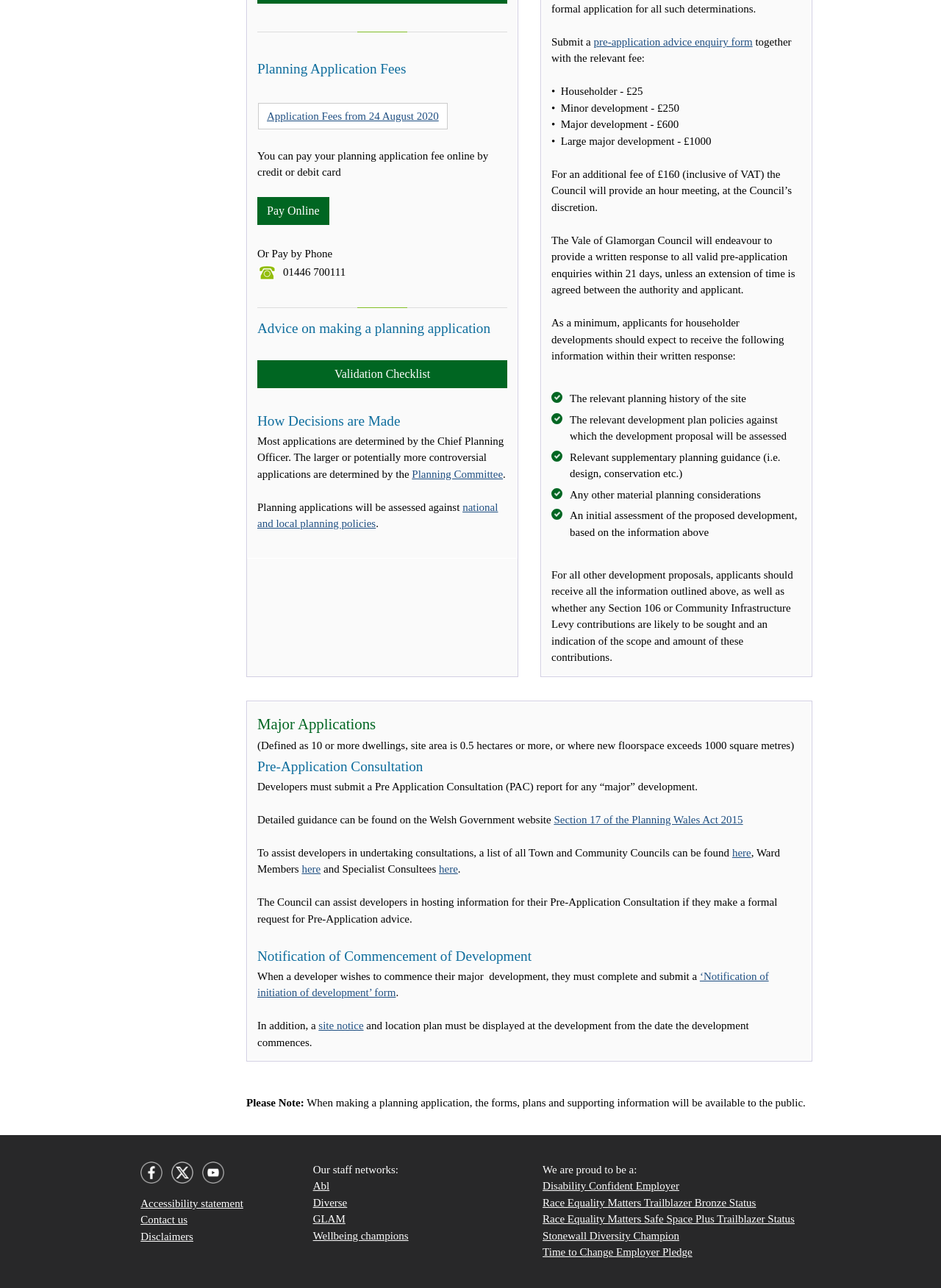How long does the Council take to respond to pre-application enquiries?
Using the image as a reference, answer the question with a short word or phrase.

21 days